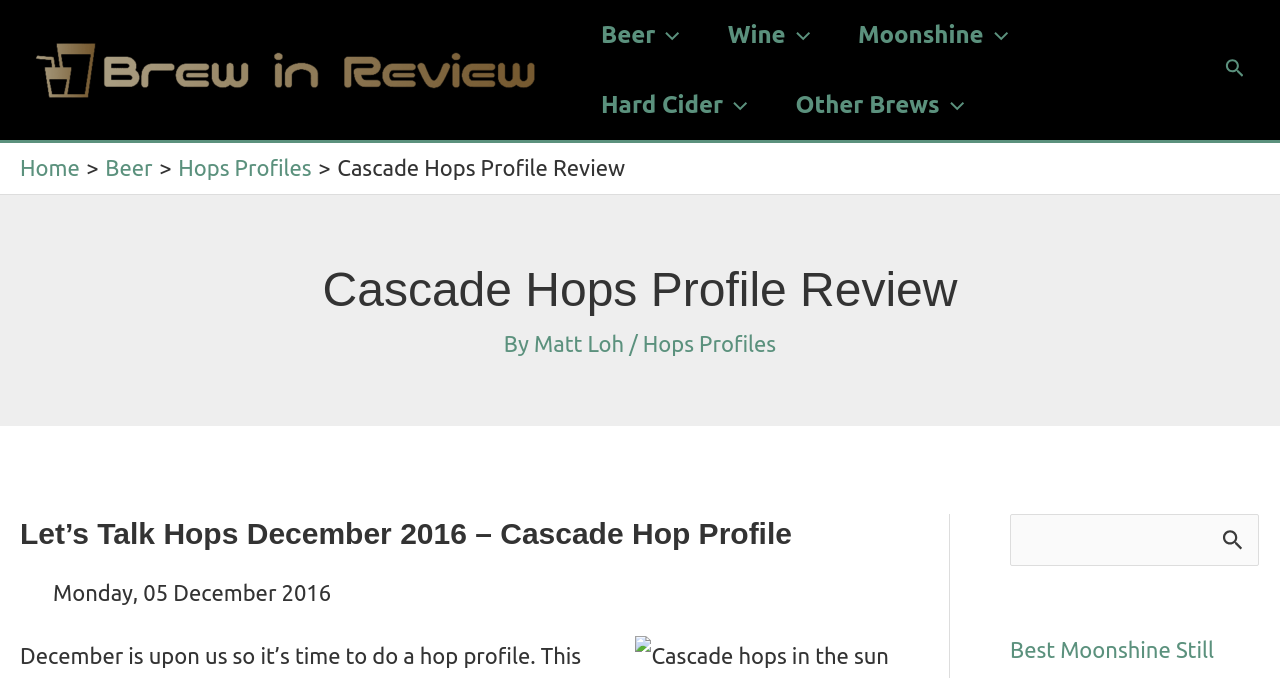Give a one-word or short phrase answer to this question: 
What is the date of the article?

Monday, 05 December 2016